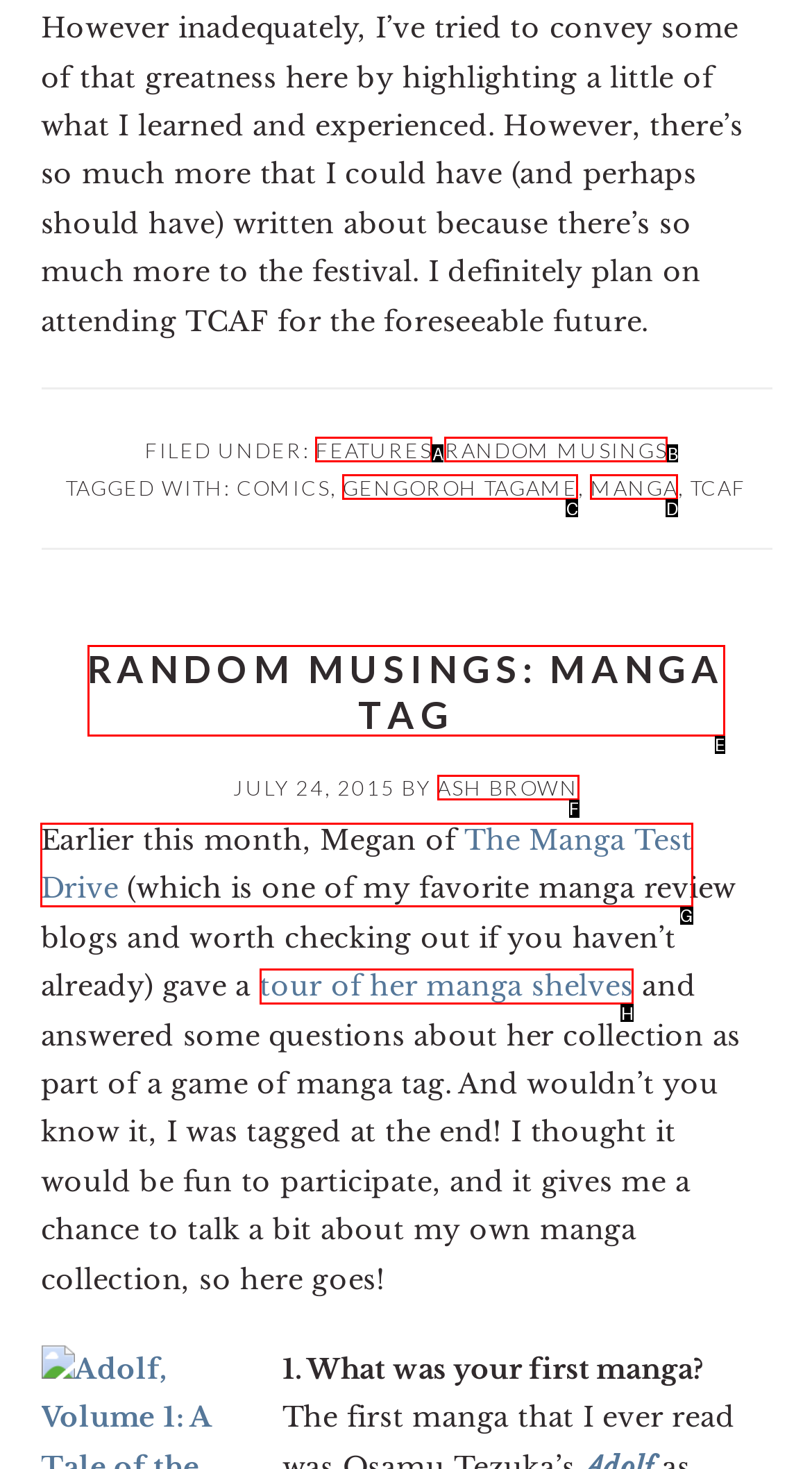Point out the option that best suits the description: Gengoroh Tagame
Indicate your answer with the letter of the selected choice.

C